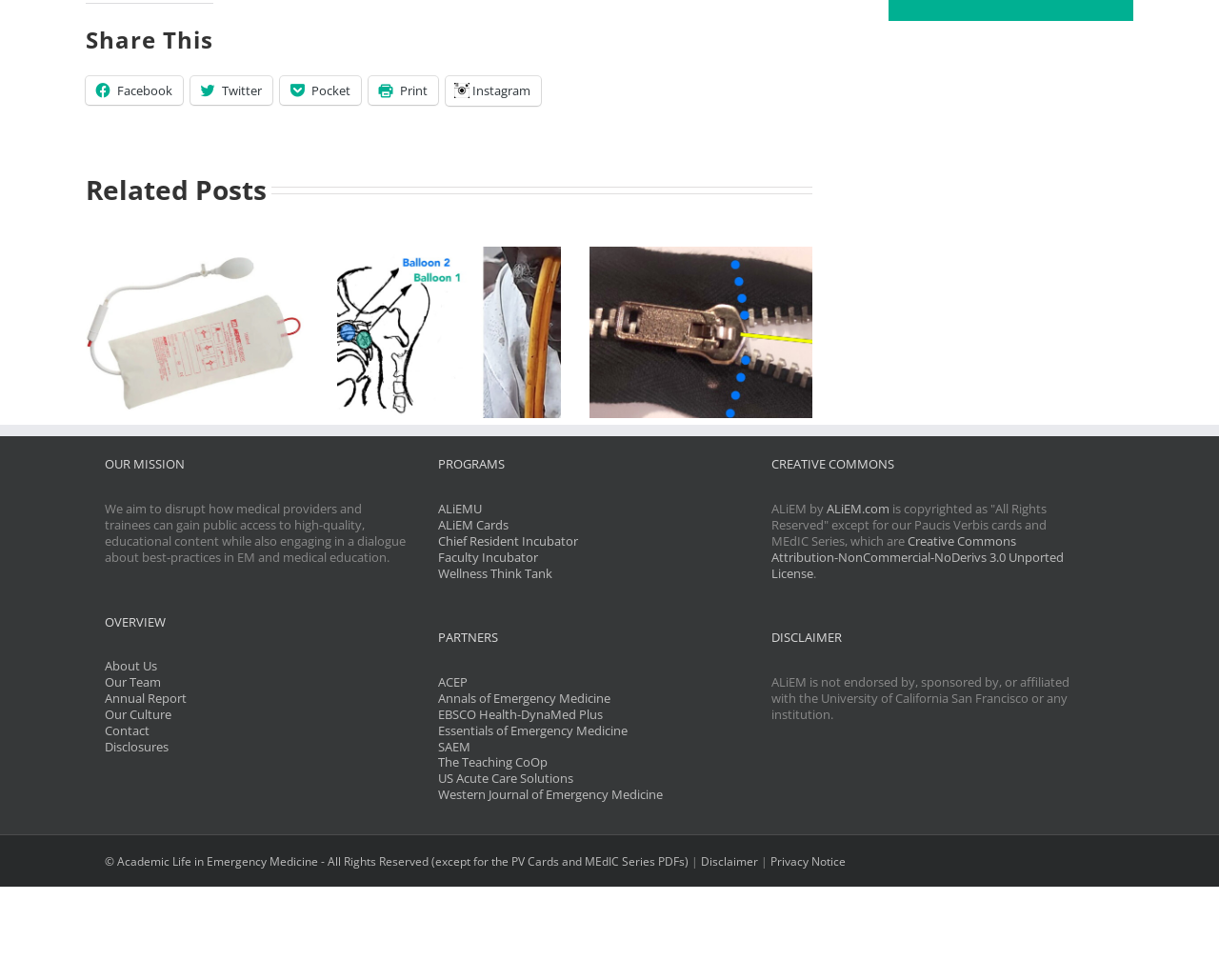Provide the bounding box coordinates for the UI element that is described by this text: "Essentials of Emergency Medicine". The coordinates should be in the form of four float numbers between 0 and 1: [left, top, right, bottom].

[0.359, 0.736, 0.515, 0.754]